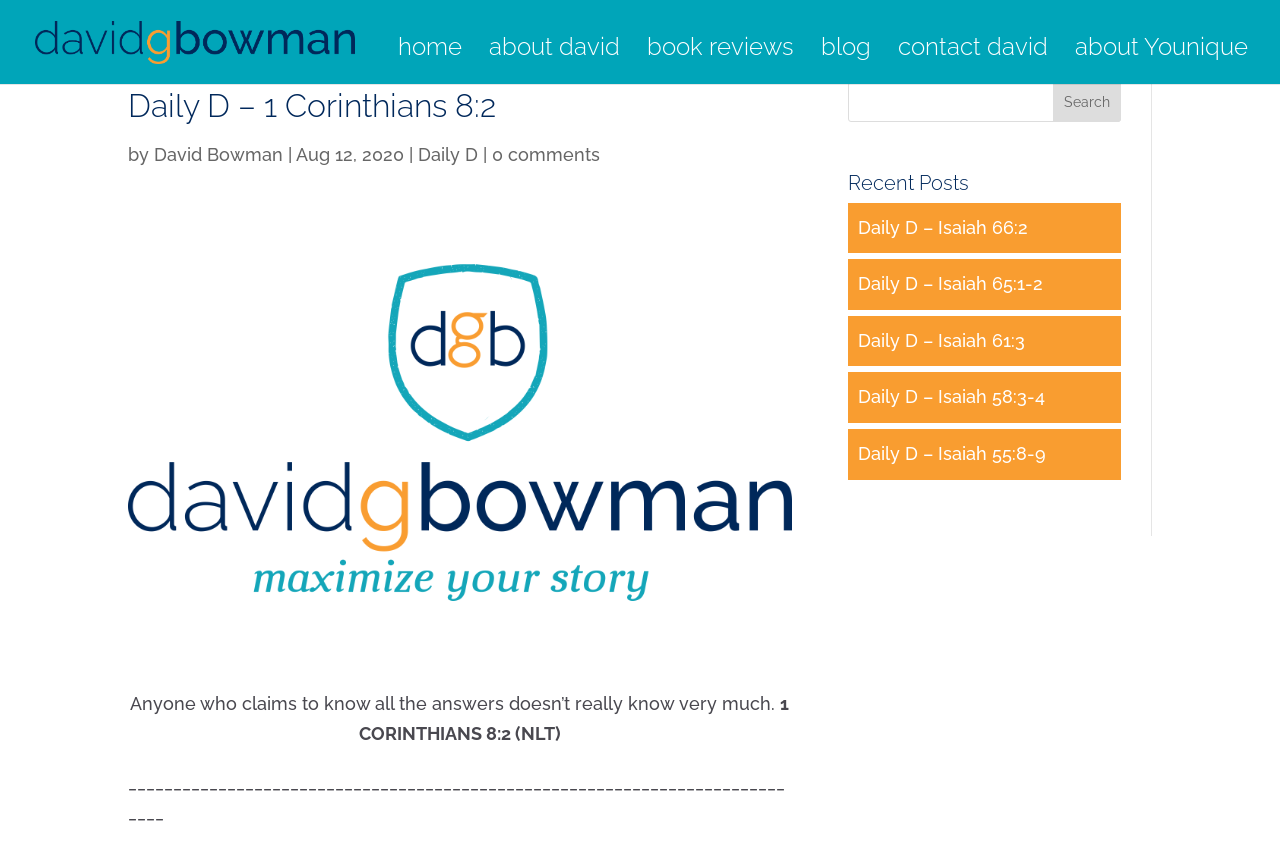Respond to the question below with a single word or phrase:
How many recent posts are listed on this page?

5